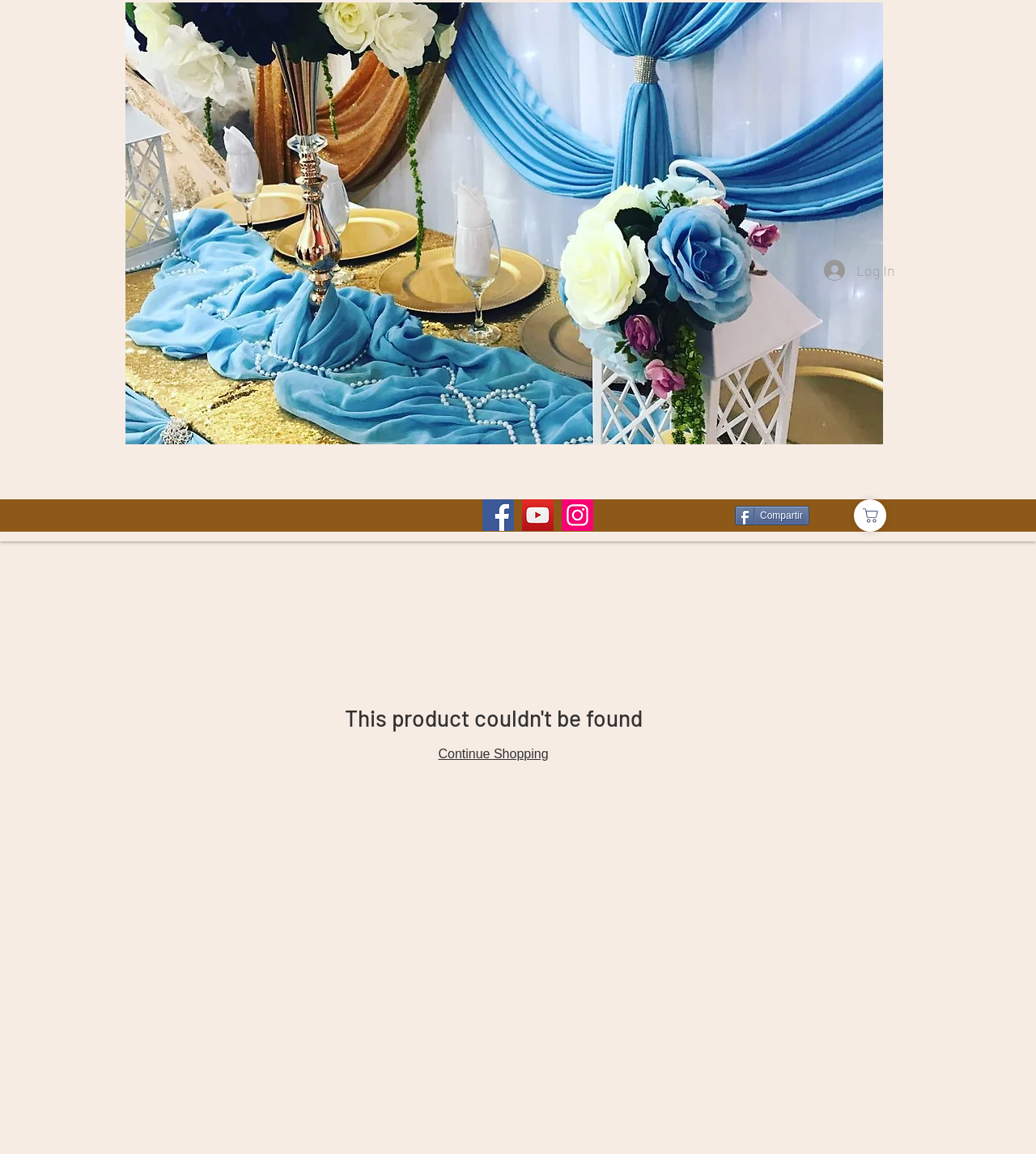Use the information in the screenshot to answer the question comprehensively: What is the purpose of the button on the top-right?

The button on the top-right has the text 'Log In', which suggests that it is used to log in to the website, likely for user authentication or account access.